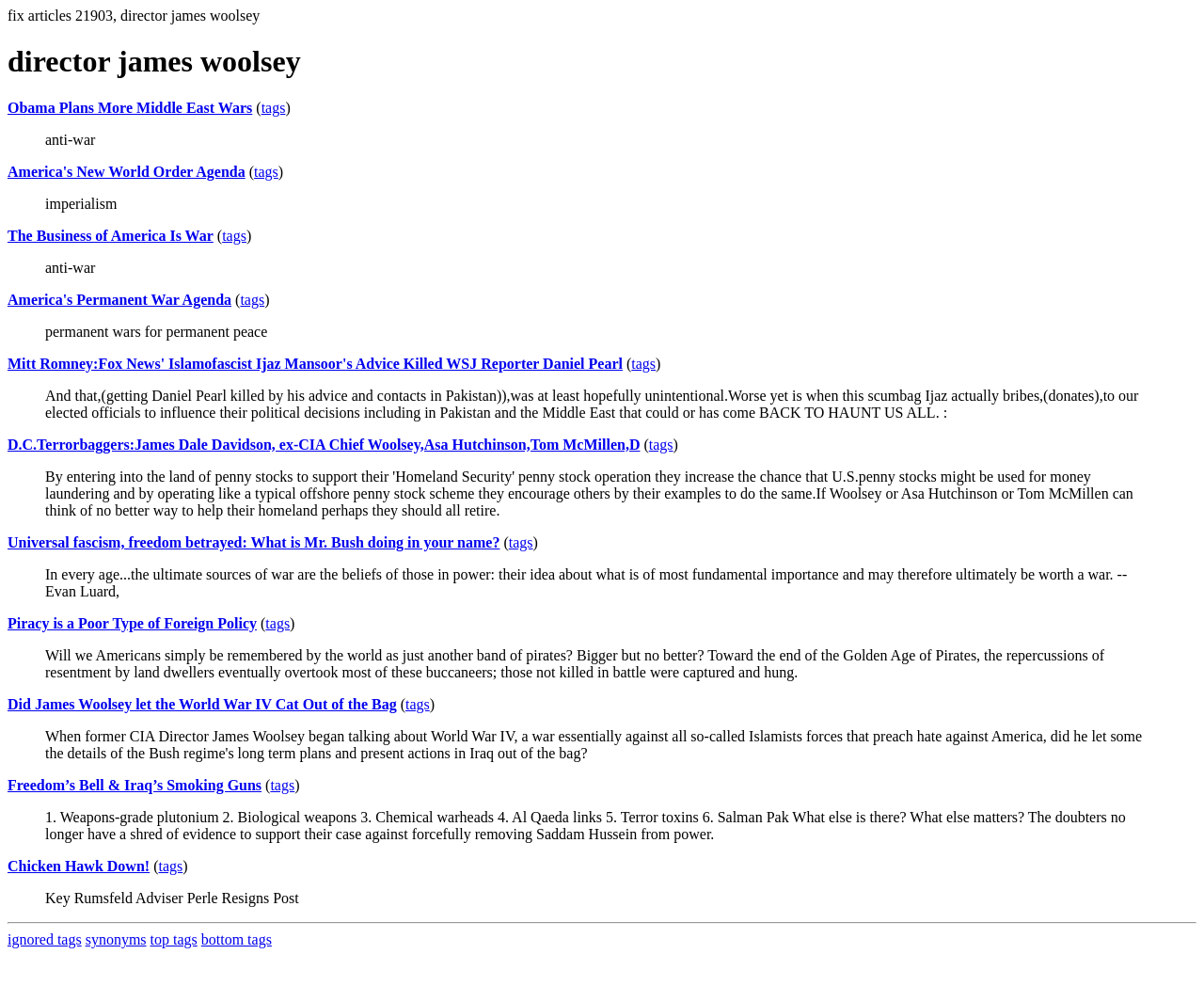How many blockquote elements are on this webpage?
Please provide a single word or phrase as the answer based on the screenshot.

28